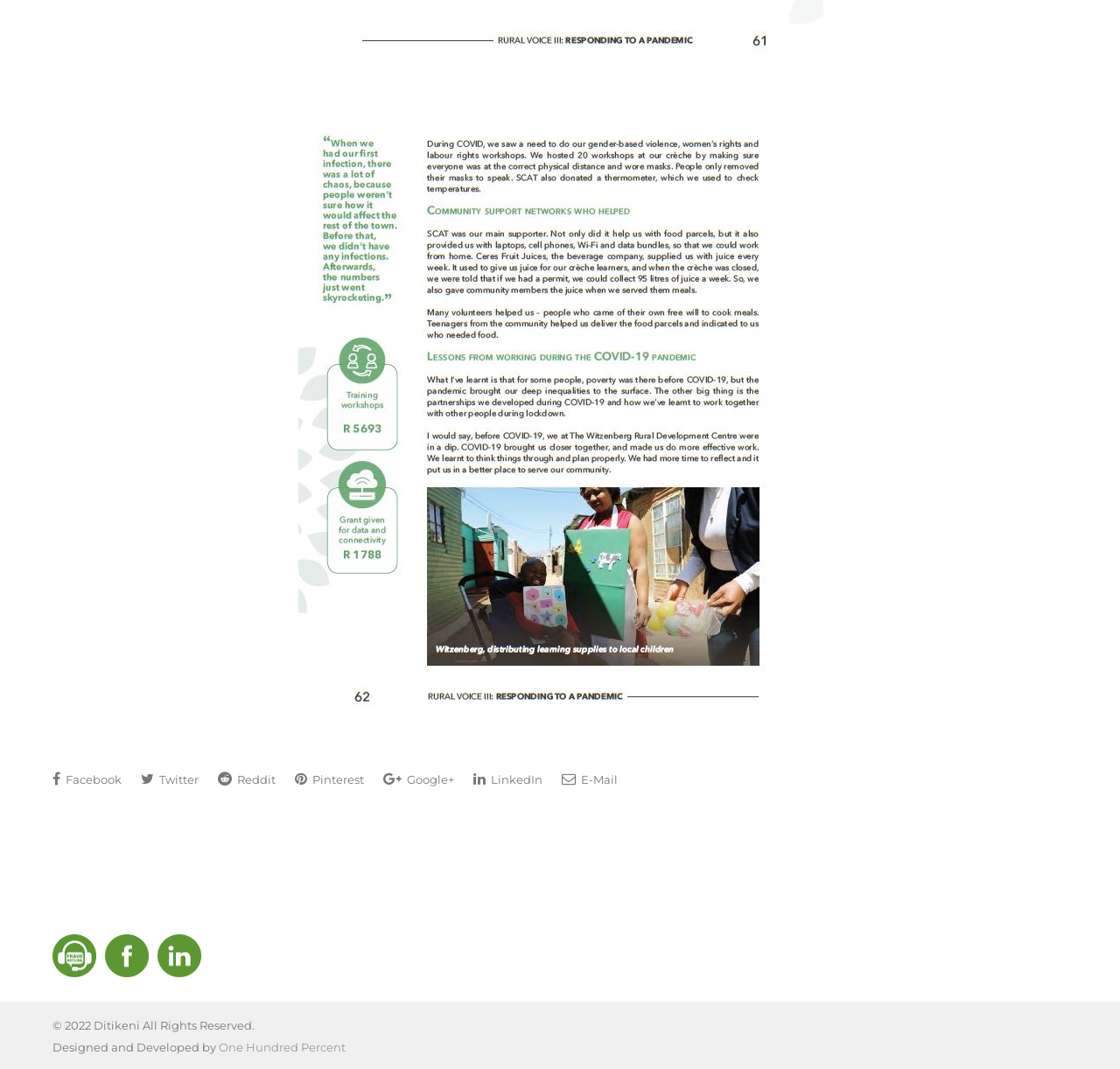Give a succinct answer to this question in a single word or phrase: 
What is the copyright year?

2022